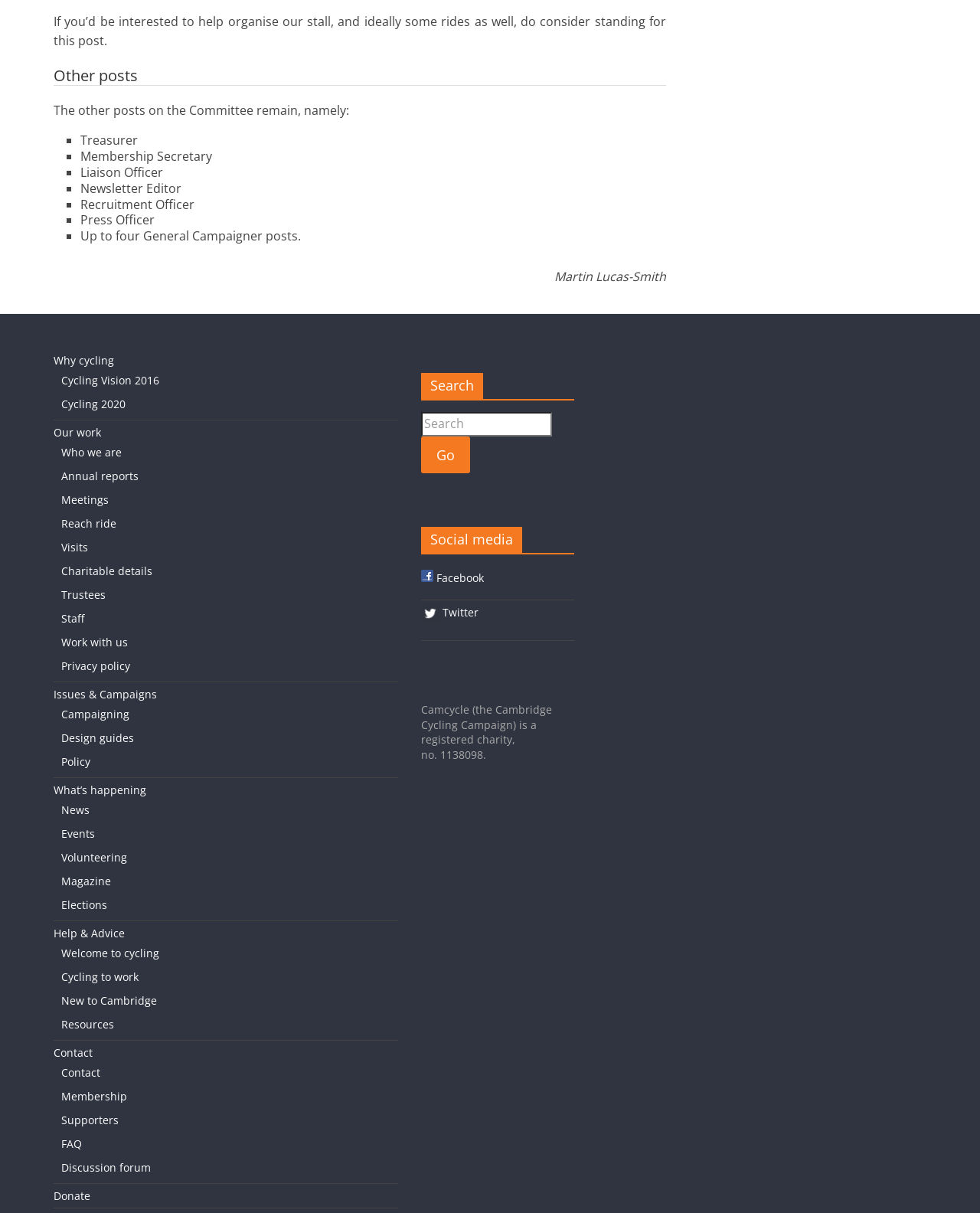What is the purpose of the 'Search' function?
Give a detailed and exhaustive answer to the question.

The 'Search' function is located in the complementary section, and it is accompanied by a search box and a 'Go' button, which suggests that its purpose is to allow users to search the website for specific content.